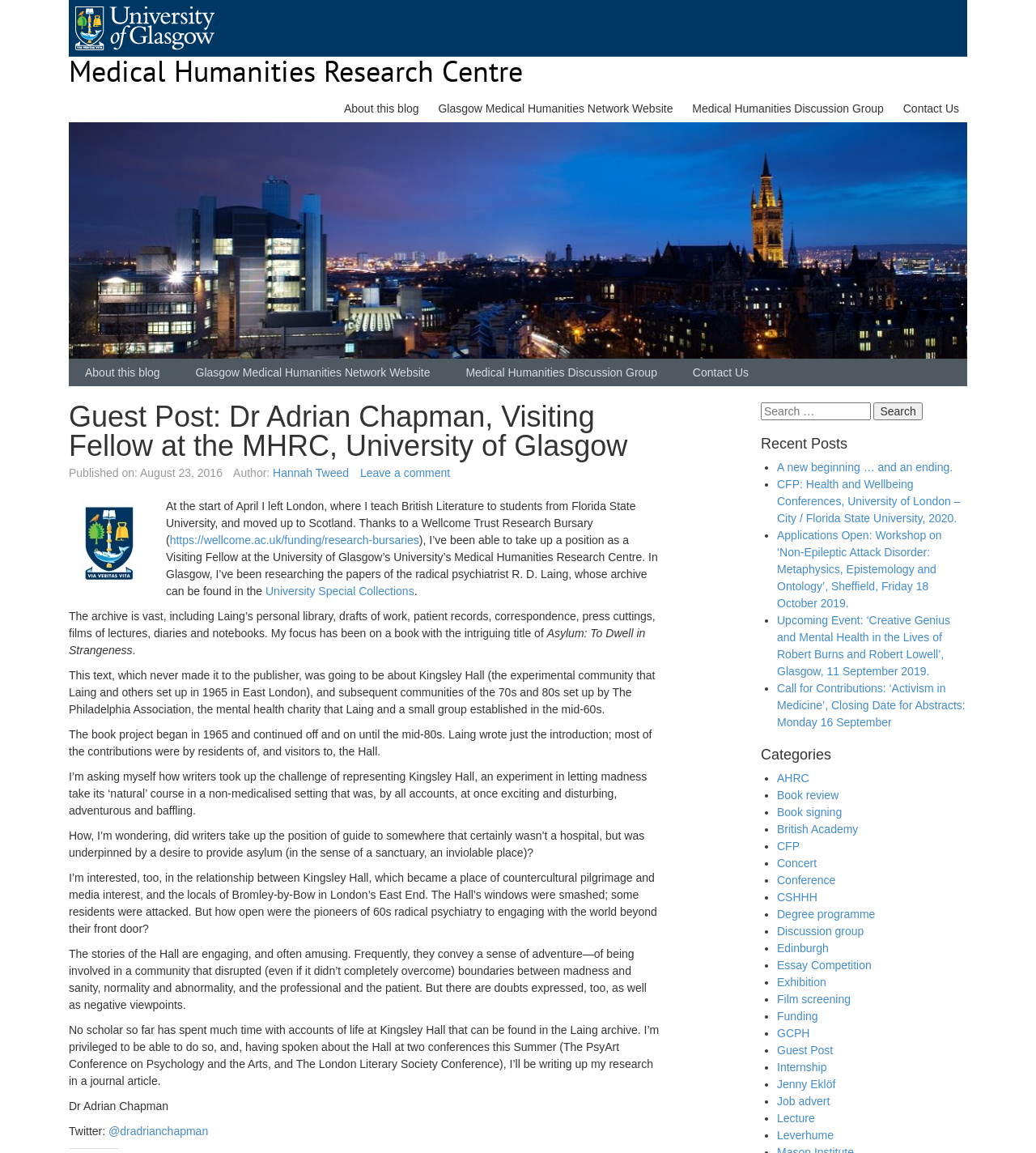Provide the bounding box coordinates of the section that needs to be clicked to accomplish the following instruction: "Leave a comment."

[0.348, 0.405, 0.435, 0.416]